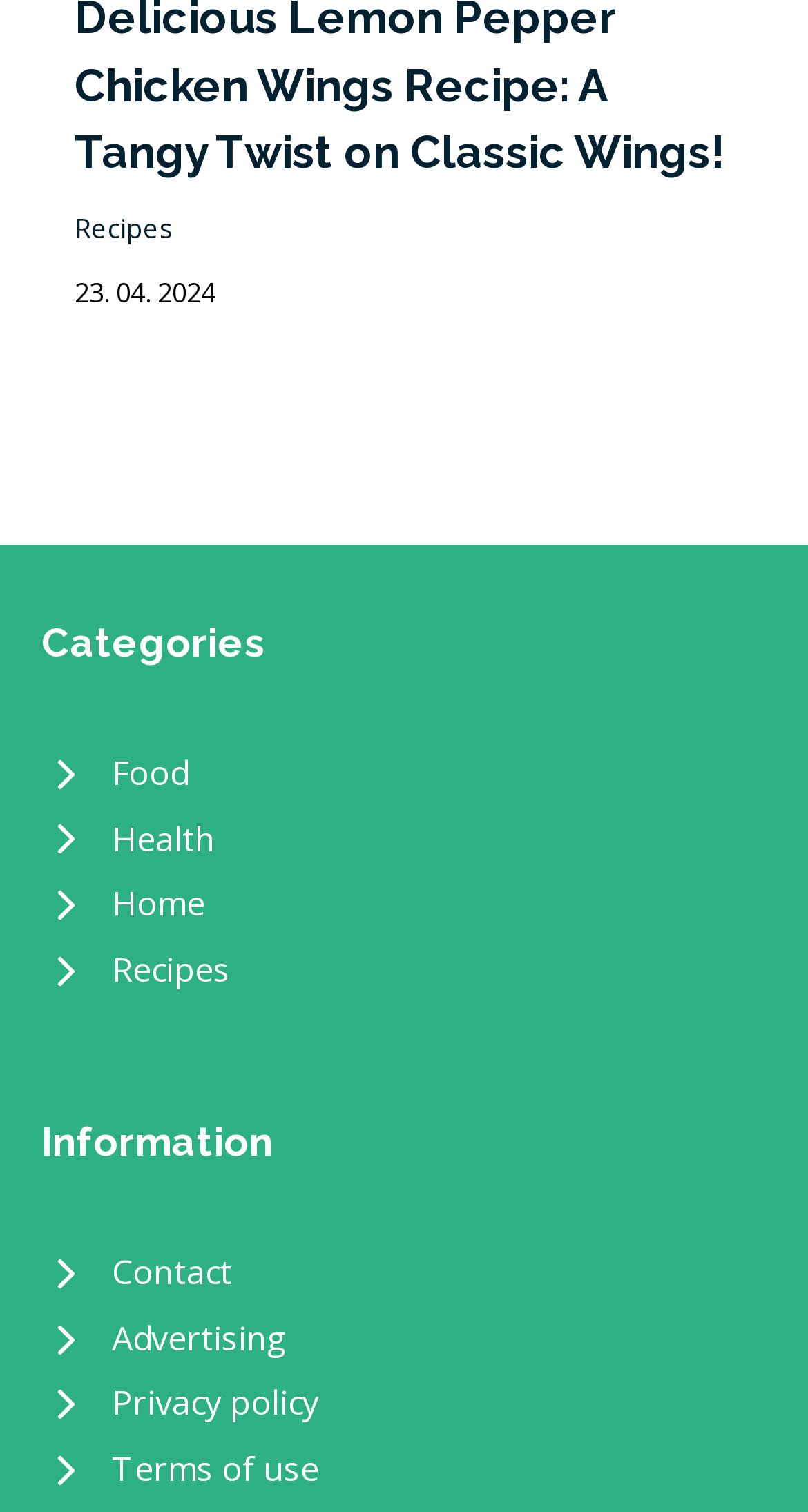Locate the bounding box coordinates of the element that should be clicked to fulfill the instruction: "View Food category".

[0.051, 0.49, 0.949, 0.534]